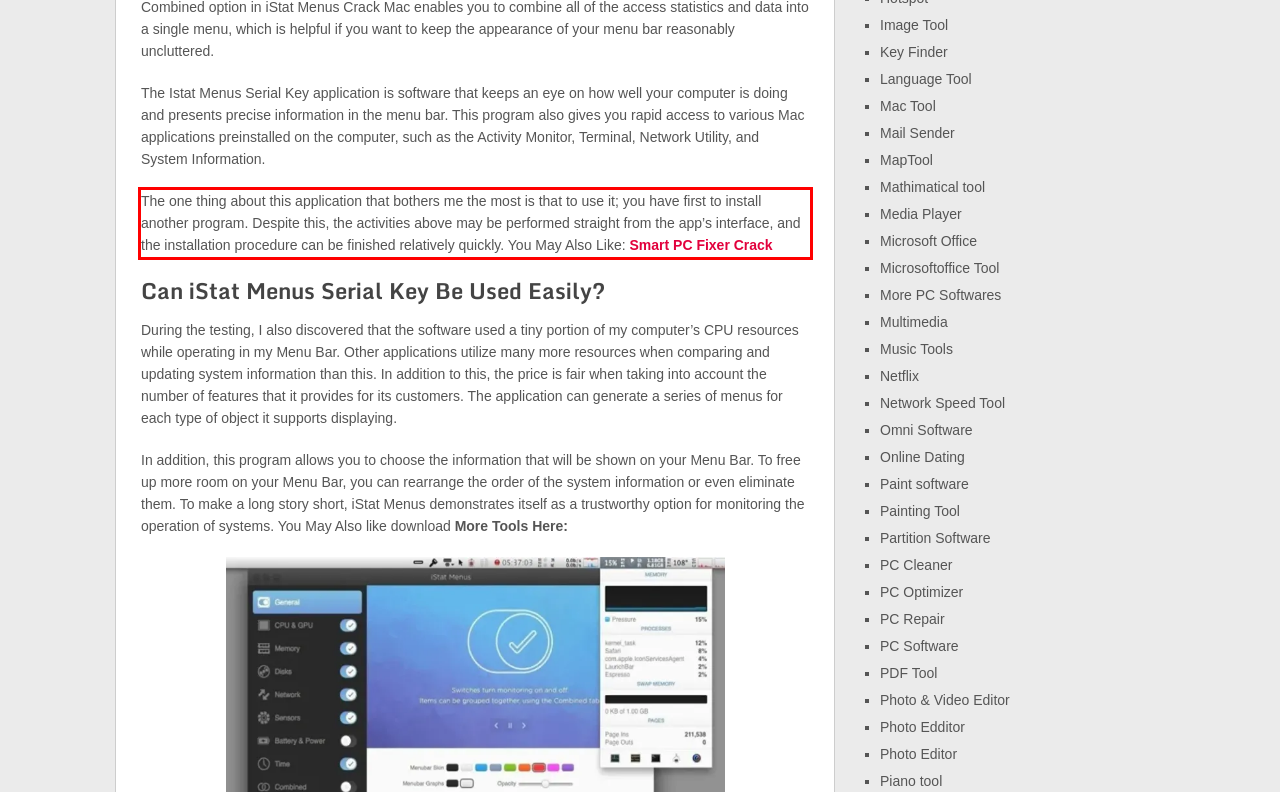Observe the screenshot of the webpage that includes a red rectangle bounding box. Conduct OCR on the content inside this red bounding box and generate the text.

The one thing about this application that bothers me the most is that to use it; you have first to install another program. Despite this, the activities above may be performed straight from the app’s interface, and the installation procedure can be finished relatively quickly. You May Also Like: Smart PC Fixer Crack